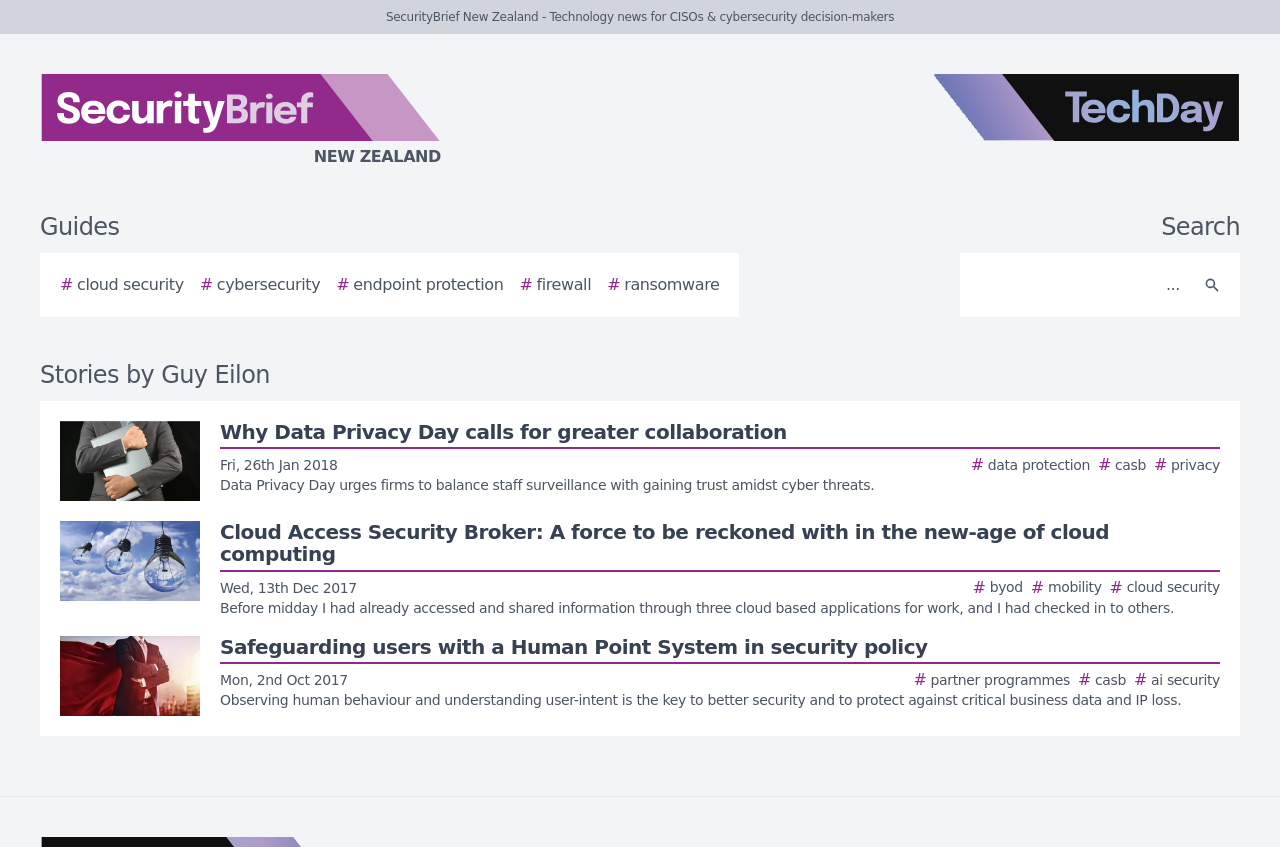Given the element description New Zealand, identify the bounding box coordinates for the UI element on the webpage screenshot. The format should be (top-left x, top-left y, bottom-right x, bottom-right y), with values between 0 and 1.

[0.0, 0.087, 0.438, 0.2]